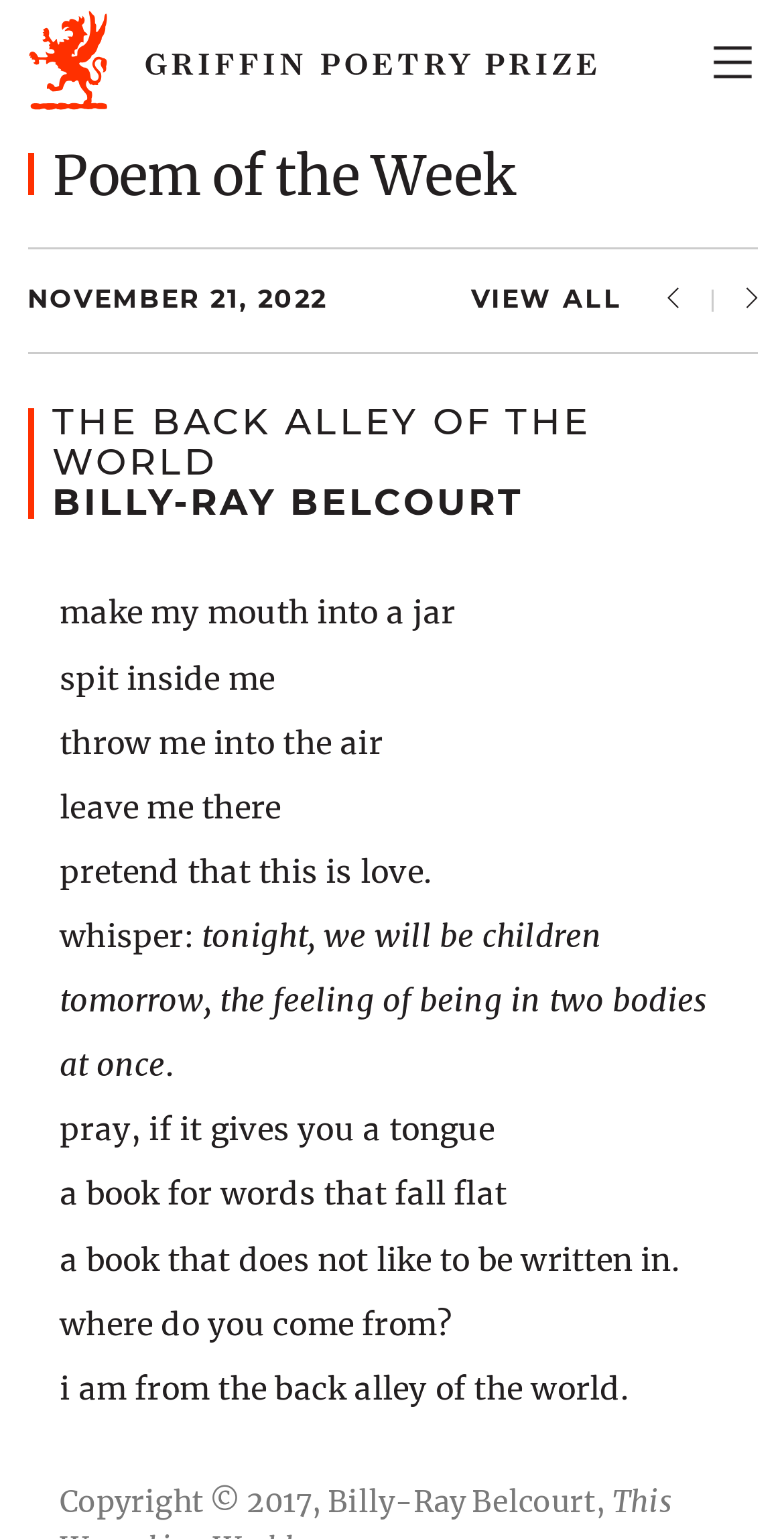What is the theme of the poem on this webpage?
Provide a detailed answer to the question, using the image to inform your response.

The poem on this webpage explores themes of love, identity, and self-discovery, as evident from the lines 'make my mouth into a jar spit inside me throw me into the air leave me there pretend that this is love.' and 'tonight, we will be children tomorrow, the feeling of being in two bodies at once'.